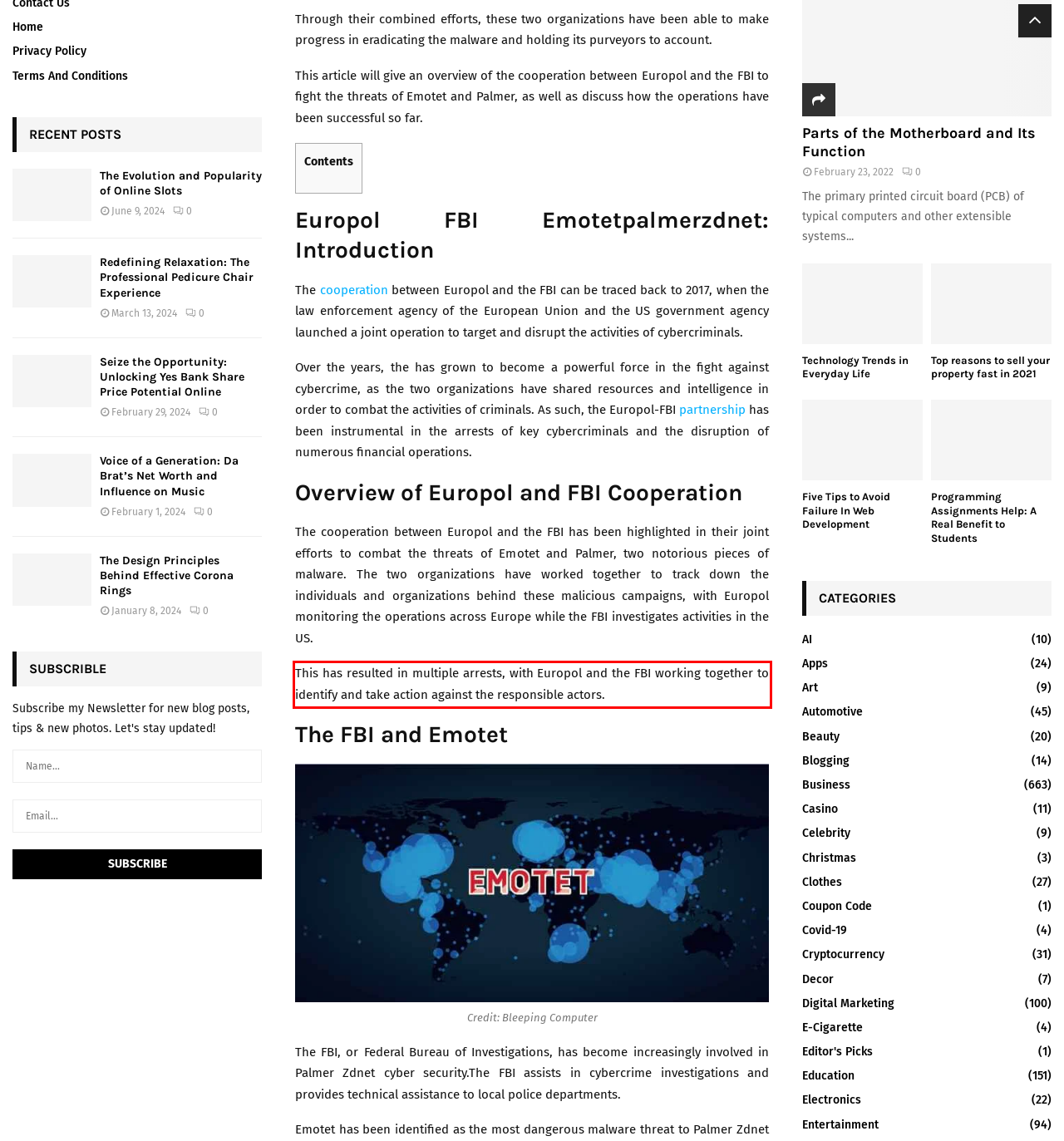Analyze the screenshot of the webpage that features a red bounding box and recognize the text content enclosed within this red bounding box.

This has resulted in multiple arrests, with Europol and the FBI working together to identify and take action against the responsible actors.